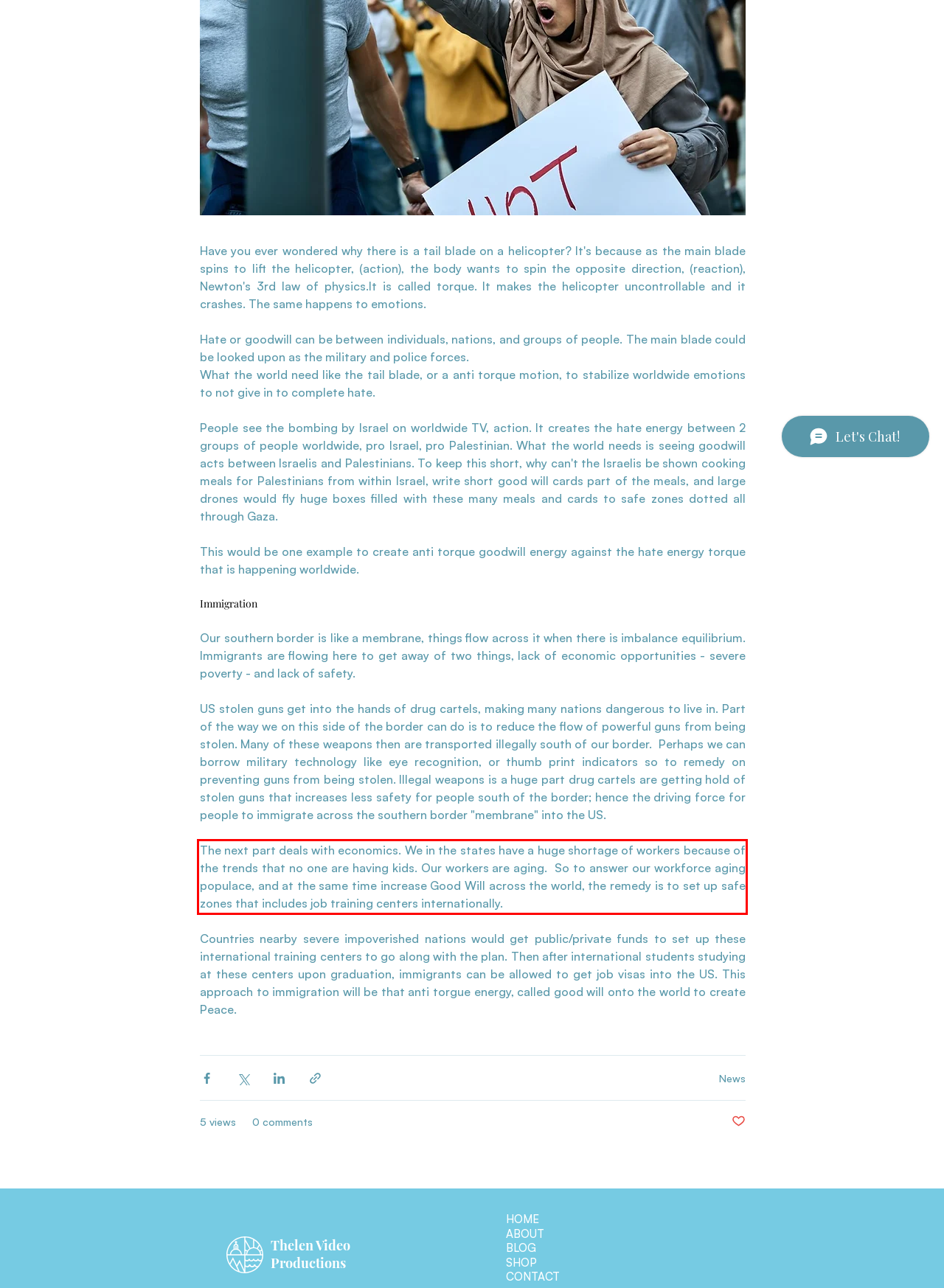The screenshot you have been given contains a UI element surrounded by a red rectangle. Use OCR to read and extract the text inside this red rectangle.

The next part deals with economics. We in the states have a huge shortage of workers because of the trends that no one are having kids. Our workers are aging. So to answer our workforce aging populace, and at the same time increase Good Will across the world, the remedy is to set up safe zones that includes job training centers internationally.